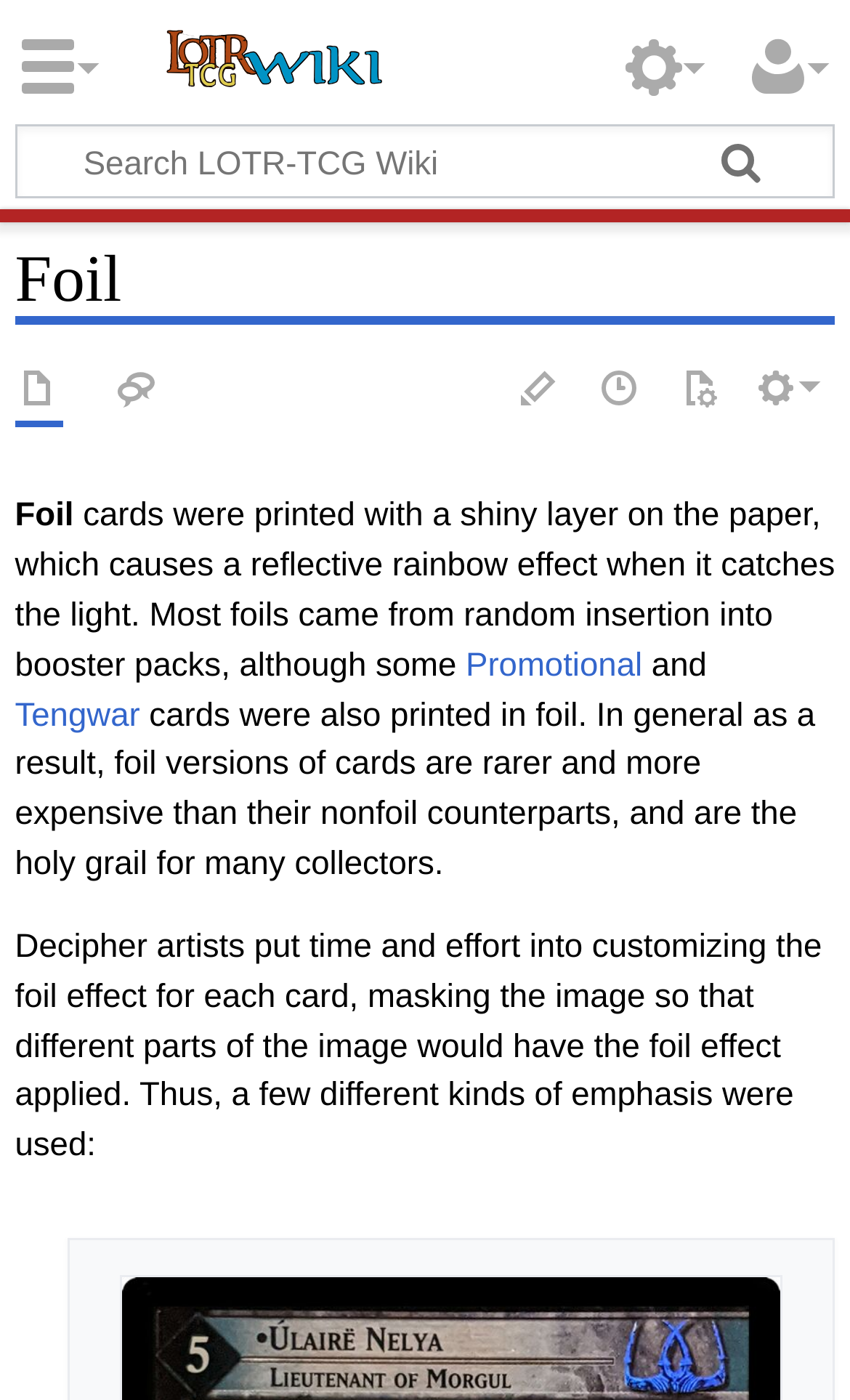Construct a comprehensive caption that outlines the webpage's structure and content.

The webpage is about Foil cards in the Lord of the Rings Trading Card Game (LOTR-TCG). At the top, there is a heading "Anonymous" followed by a link and an image. Below this, there is a search box with a "Search" and "Go" button to the right. 

To the left, there is a navigation menu with headings "Namespaces", "More", and "Page actions". The "Namespaces" menu has links to "Page" and "Discussion", while the "Page actions" menu has links to "Edit", "History", and "Purge cache".

The main content of the page is divided into sections. The first section has a heading "Foil" and a brief description of what foil cards are. Below this, there is a paragraph of text explaining how foil cards were printed and their rarity. There are also links to "Promotional" and "Tengwar" cards within this paragraph.

The next section explains how Decipher artists customized the foil effect for each card, with a detailed description of the process. 

At the top right, there are two headings, "Navigation" and "Wiki tools", which seem to be part of the webpage's navigation system.